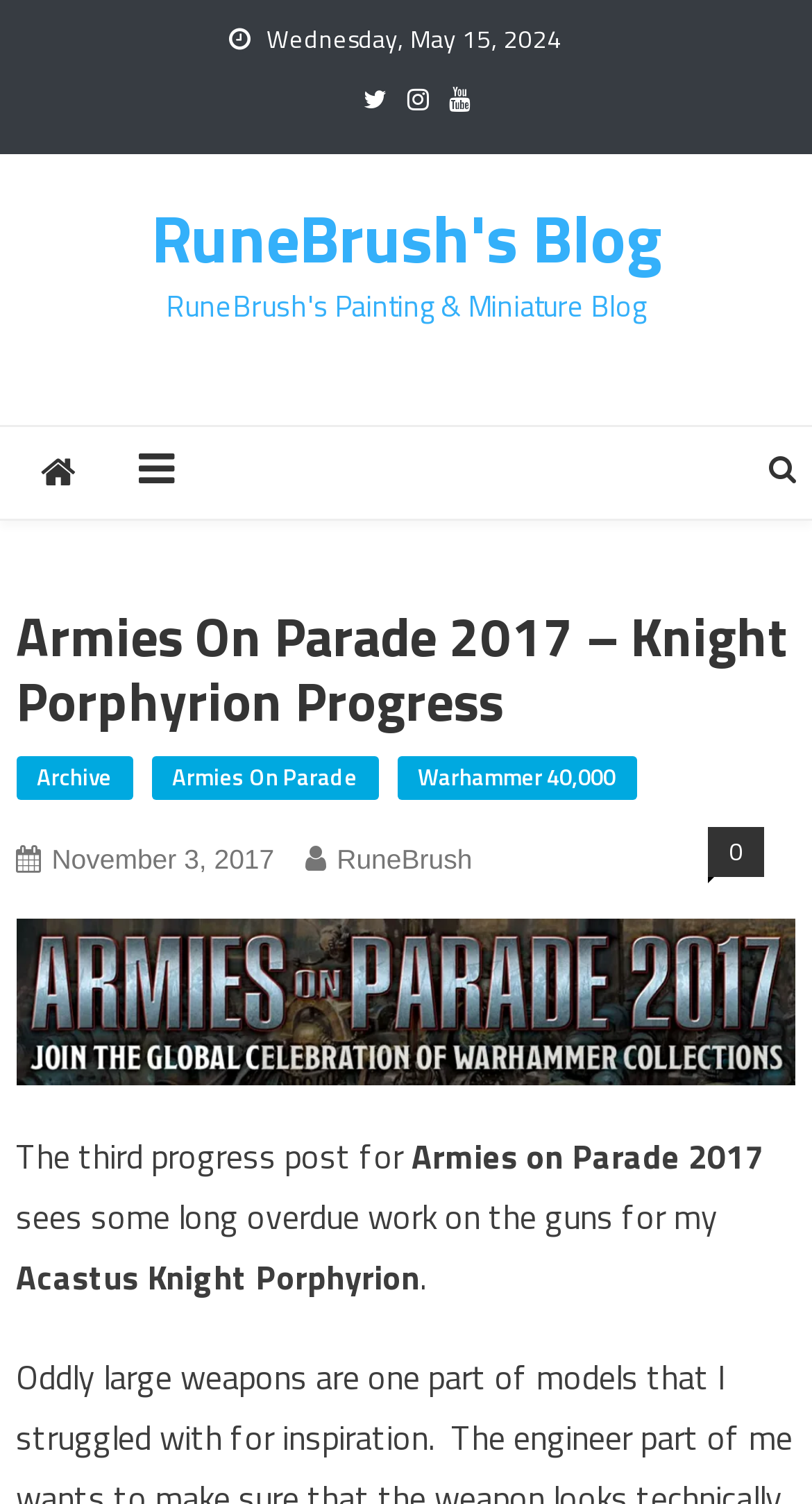Calculate the bounding box coordinates for the UI element based on the following description: "Armies on Parade". Ensure the coordinates are four float numbers between 0 and 1, i.e., [left, top, right, bottom].

[0.187, 0.502, 0.466, 0.532]